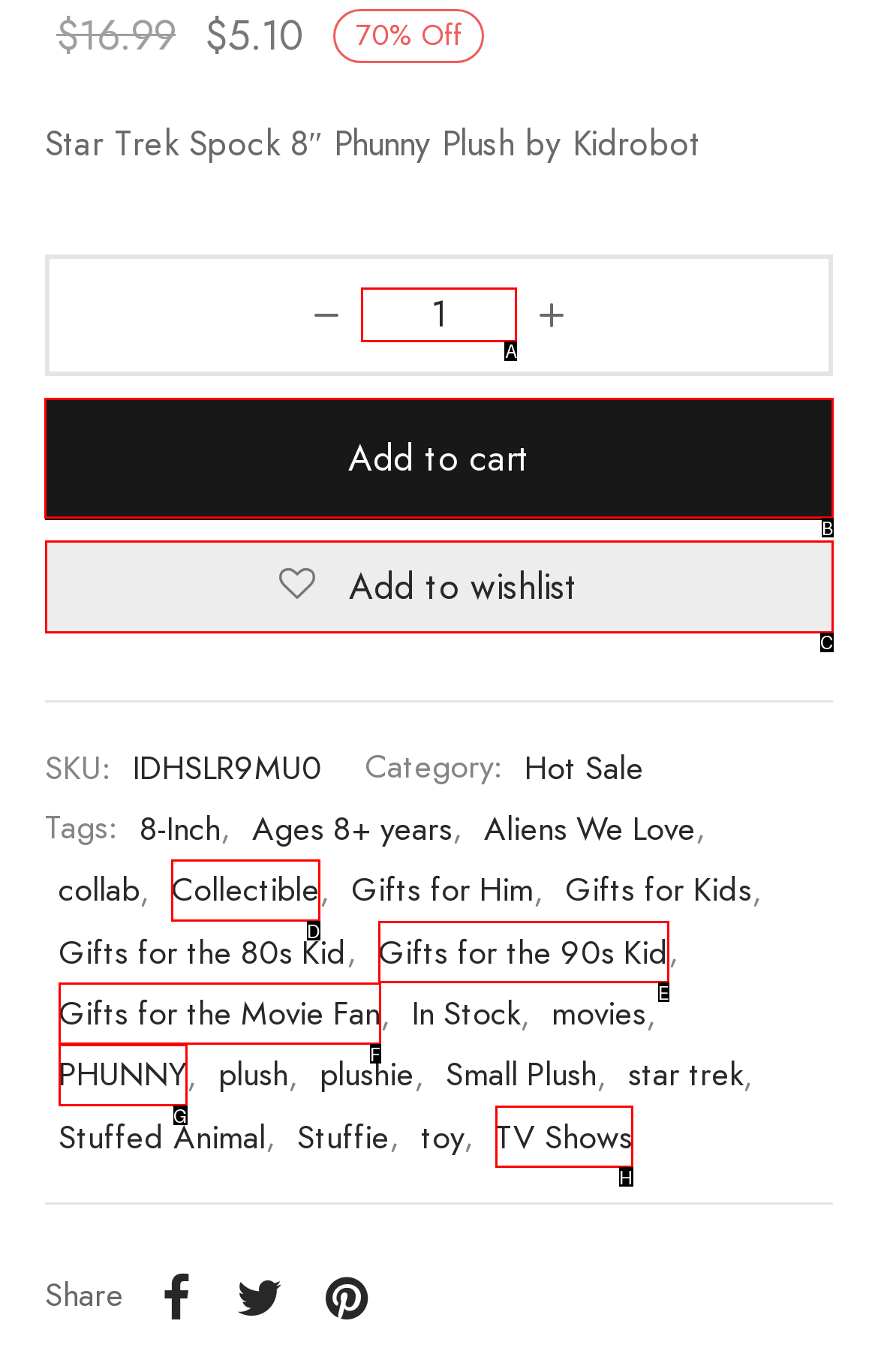Tell me which one HTML element I should click to complete the following instruction: Explore Cross-Sectional Studies
Answer with the option's letter from the given choices directly.

None